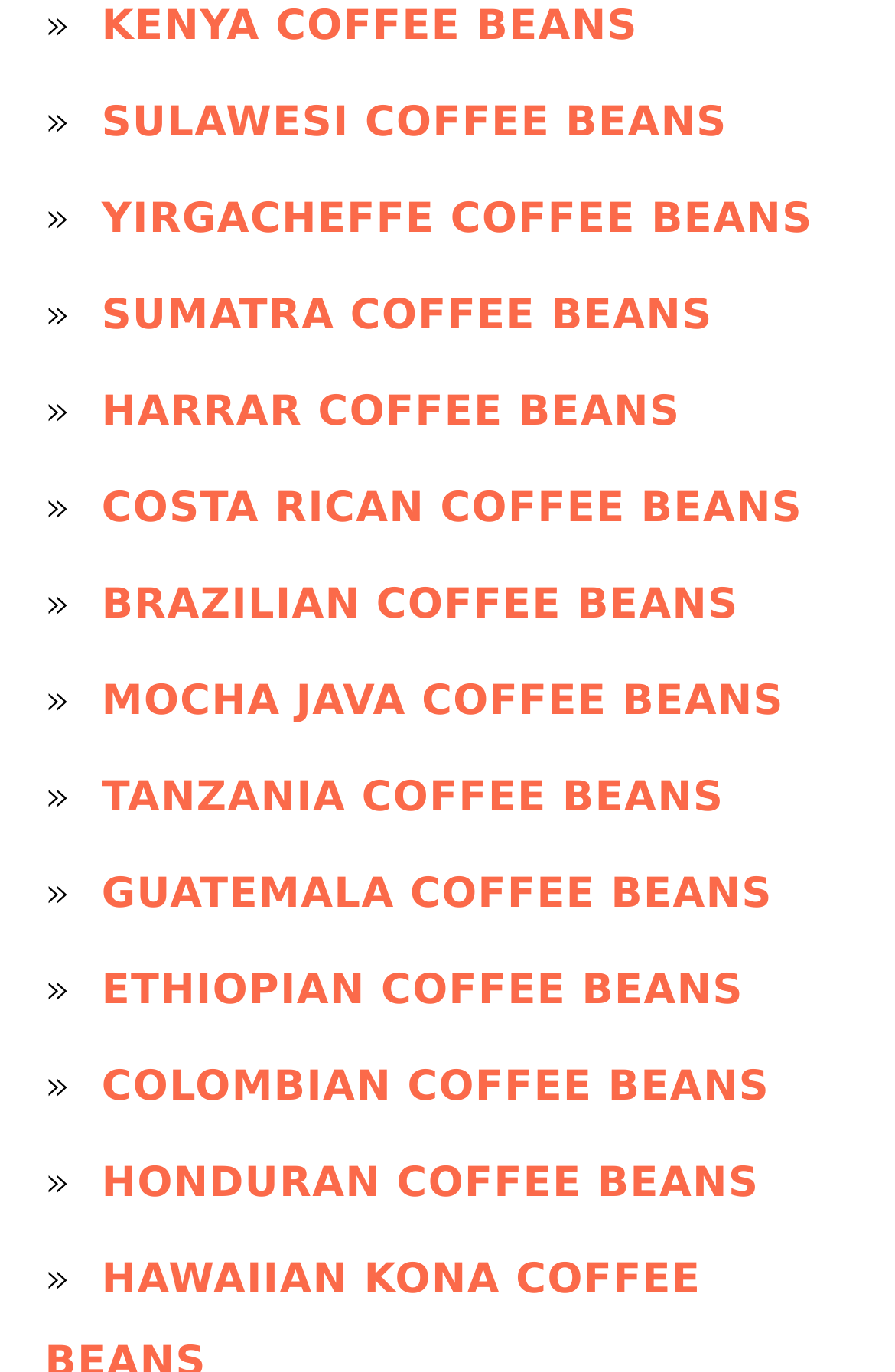Determine the bounding box coordinates of the section I need to click to execute the following instruction: "Explore Sulawesi coffee beans". Provide the coordinates as four float numbers between 0 and 1, i.e., [left, top, right, bottom].

[0.113, 0.071, 0.813, 0.106]